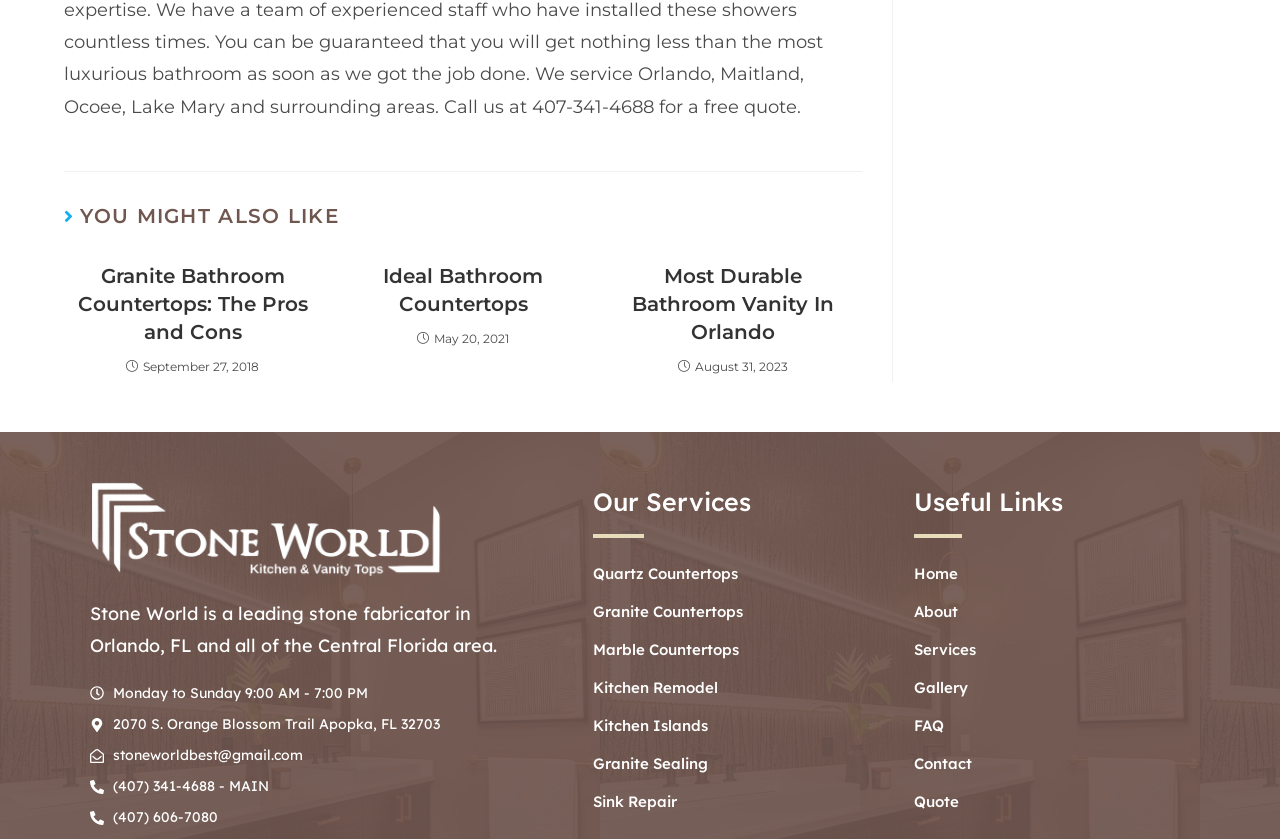Please specify the coordinates of the bounding box for the element that should be clicked to carry out this instruction: "visit 'Ideal Bathroom Countertops'". The coordinates must be four float numbers between 0 and 1, formatted as [left, top, right, bottom].

[0.271, 0.312, 0.453, 0.379]